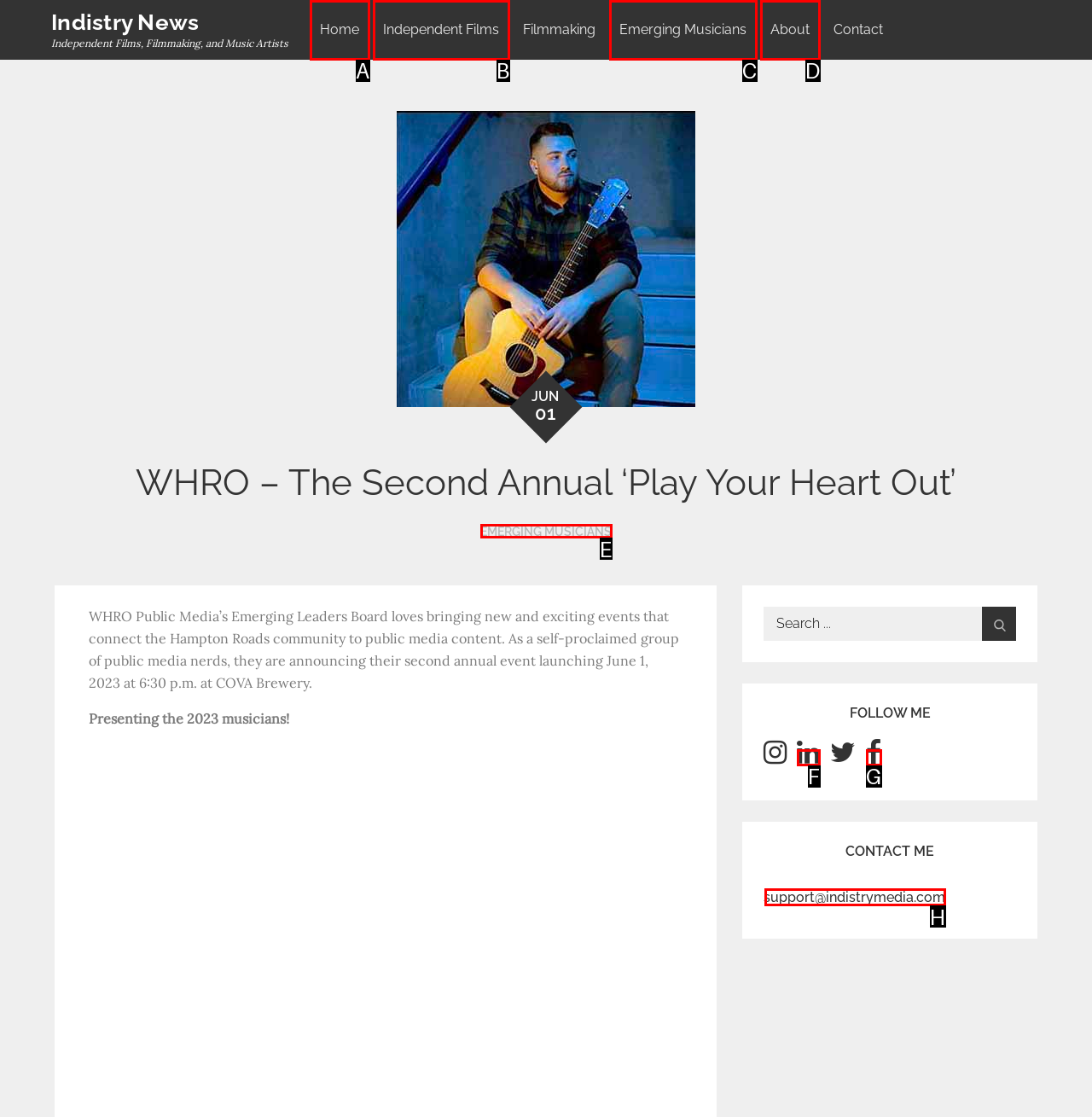From the given options, choose the one to complete the task: Contact via email
Indicate the letter of the correct option.

H